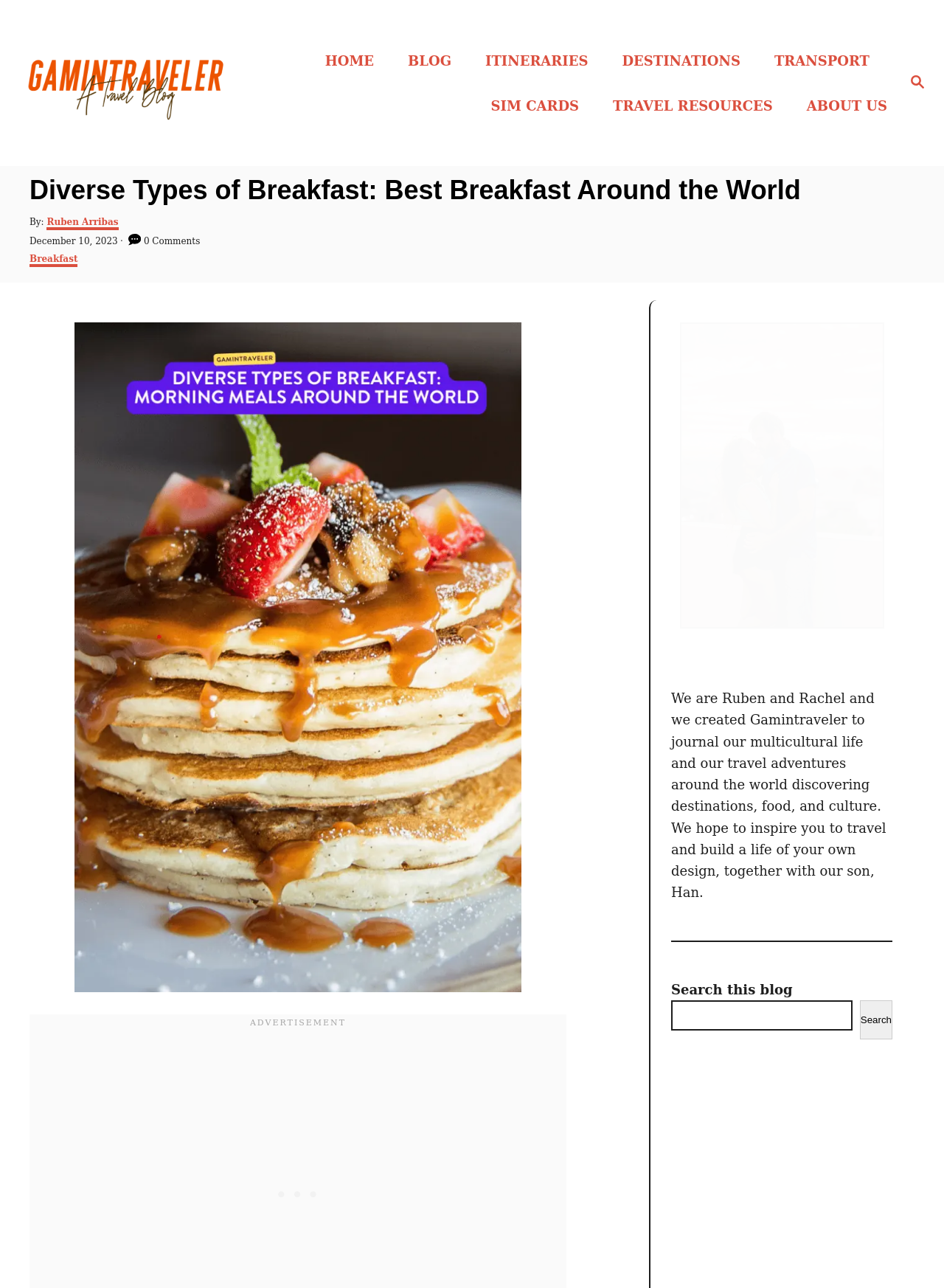Please answer the following question using a single word or phrase: 
What is the date of the article?

December 10, 2023